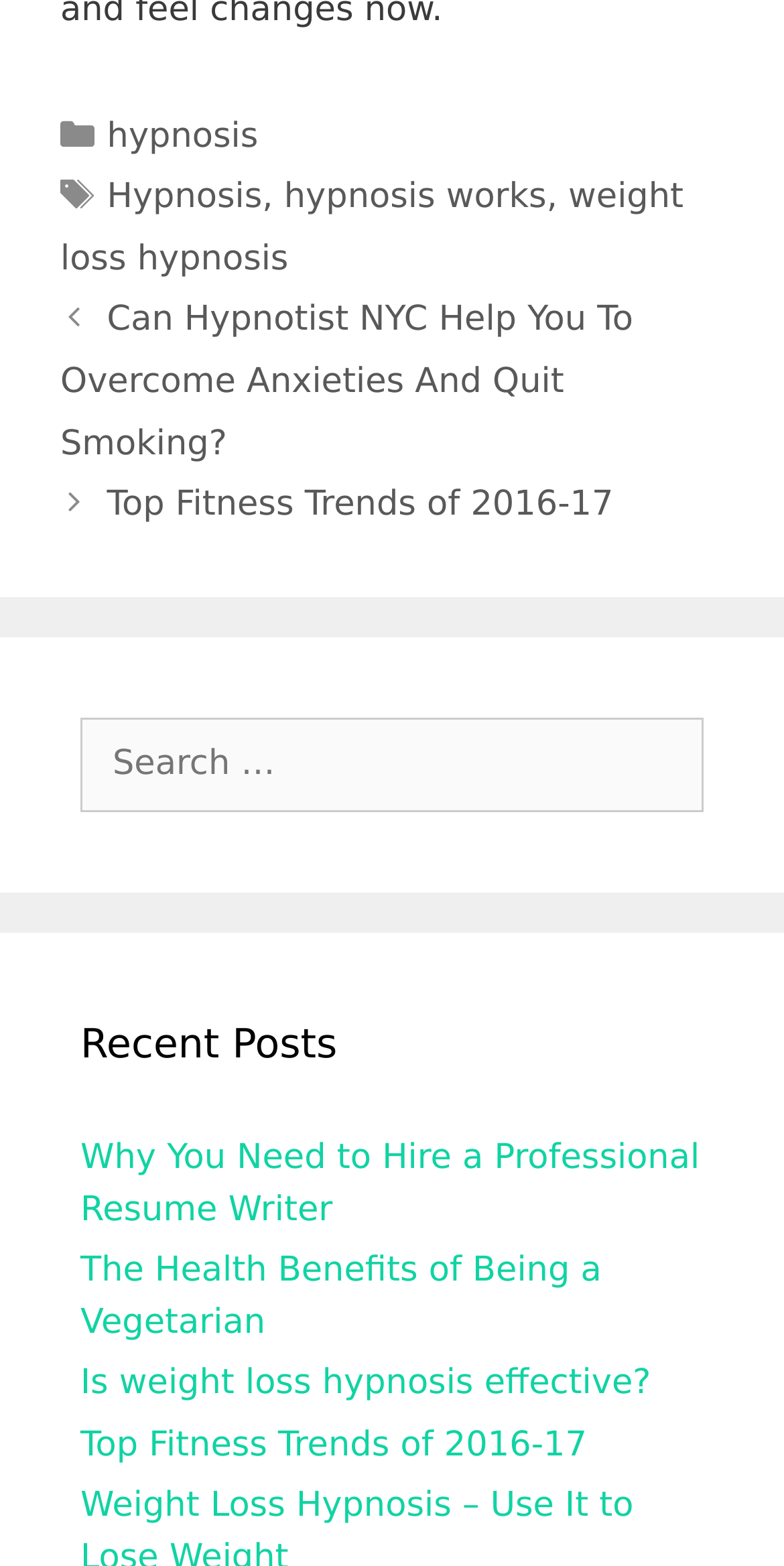Analyze the image and answer the question with as much detail as possible: 
What is the topic of the post 'Top Fitness Trends of 2016-17'?

The post 'Top Fitness Trends of 2016-17' is listed under the 'Posts' navigation section, and its topic is related to fitness trends, which is a category of health and wellness.